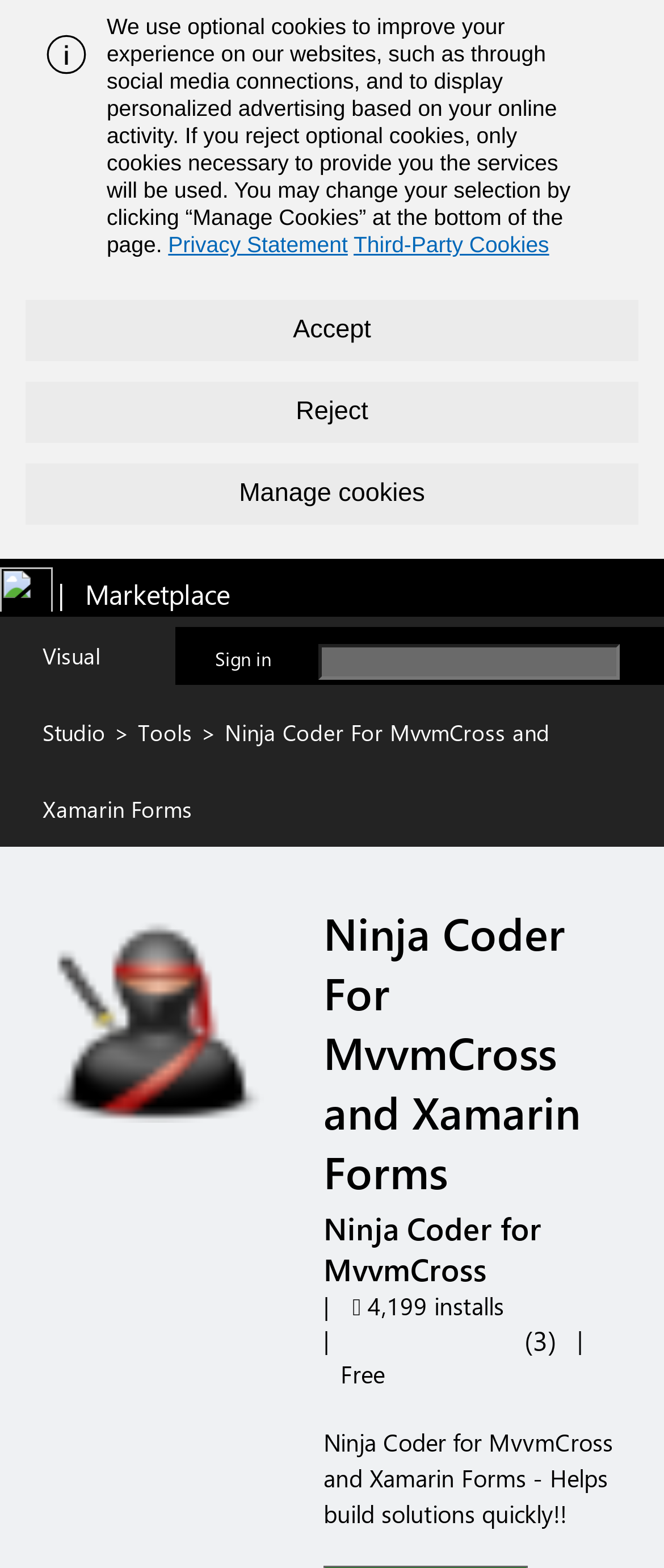Identify the bounding box coordinates of the region that should be clicked to execute the following instruction: "Search for extensions".

[0.479, 0.411, 1.0, 0.425]